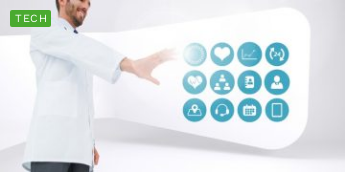Give a concise answer using only one word or phrase for this question:
What is the significance of the 'TECH' label in the image?

Highlighting digital innovations